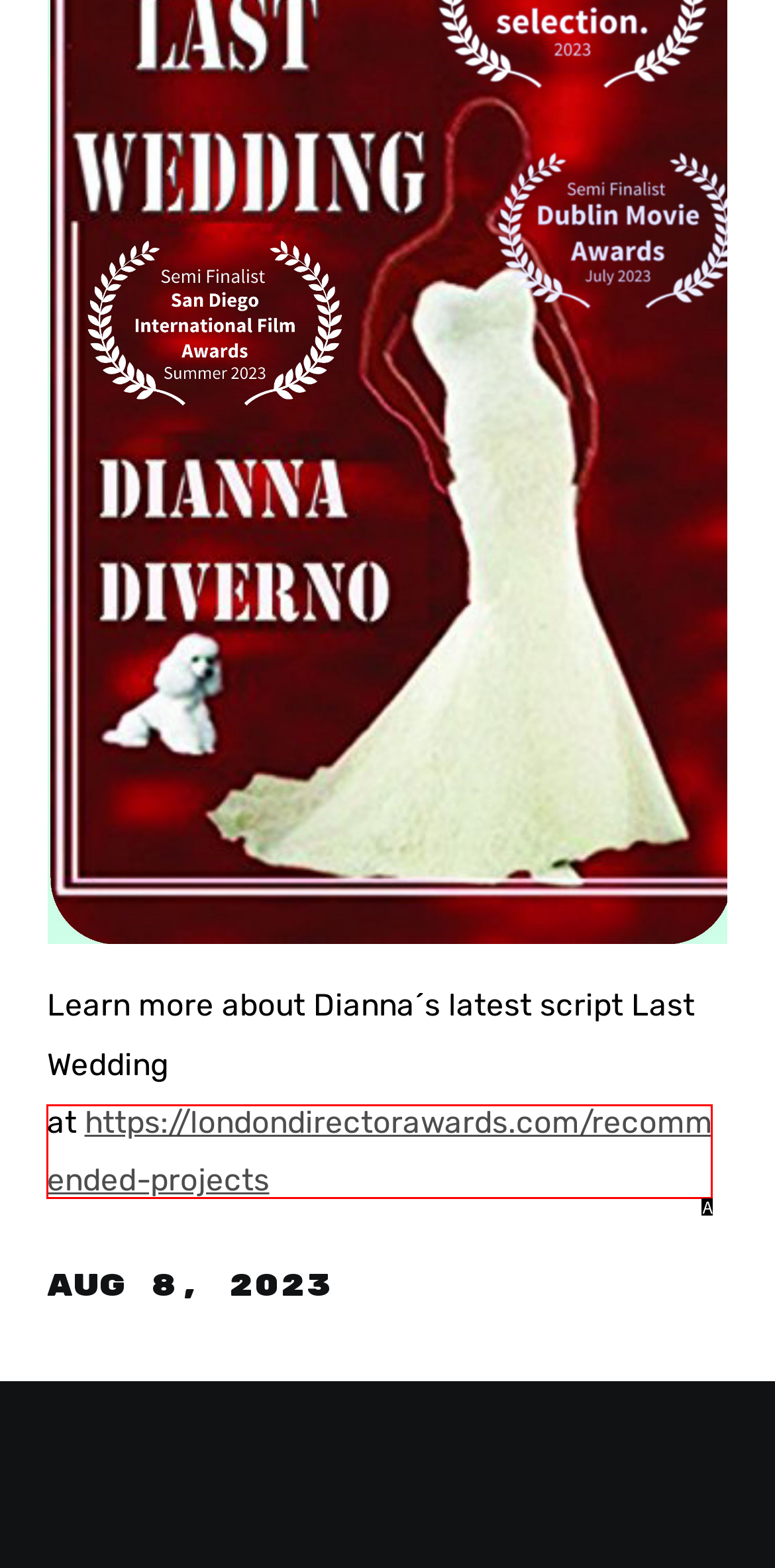From the provided options, pick the HTML element that matches the description: https://londondirectorawards.com/recommended-projects. Respond with the letter corresponding to your choice.

A